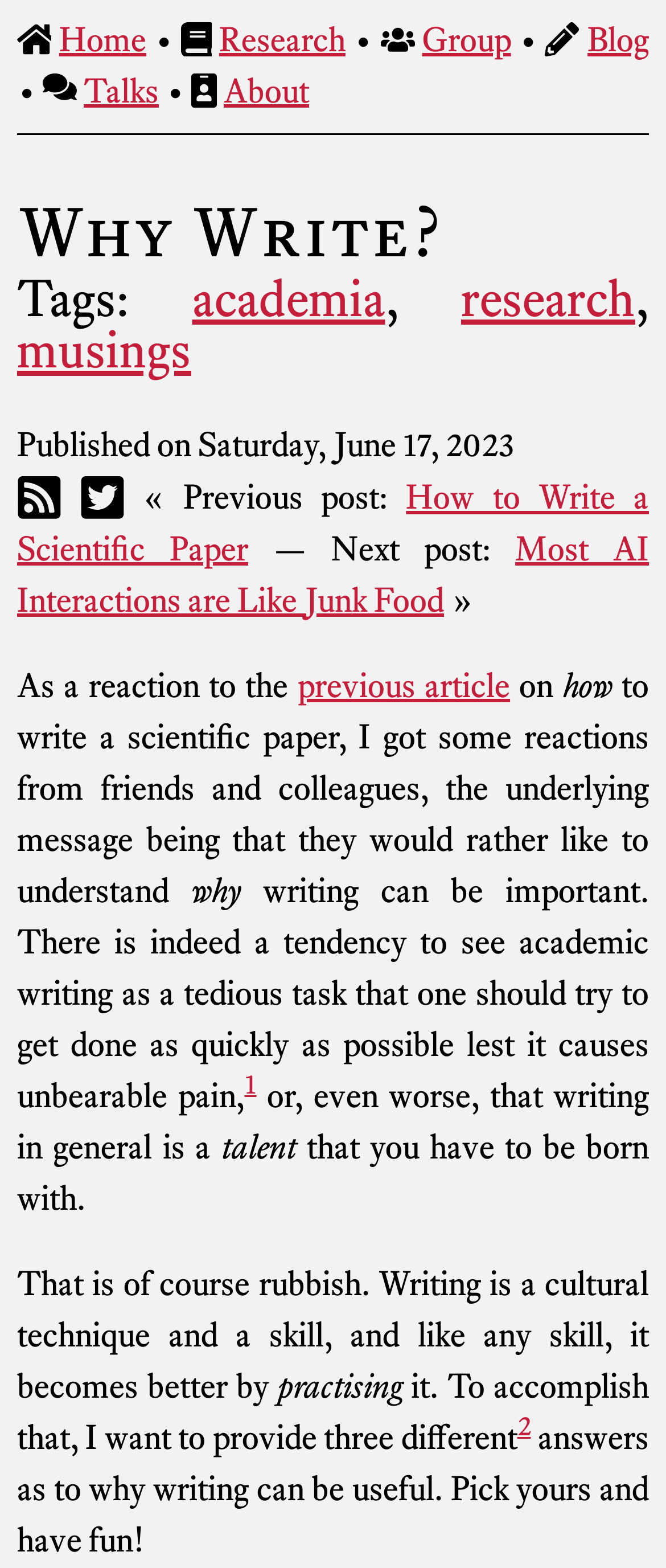Pinpoint the bounding box coordinates of the area that must be clicked to complete this instruction: "Search questions".

None